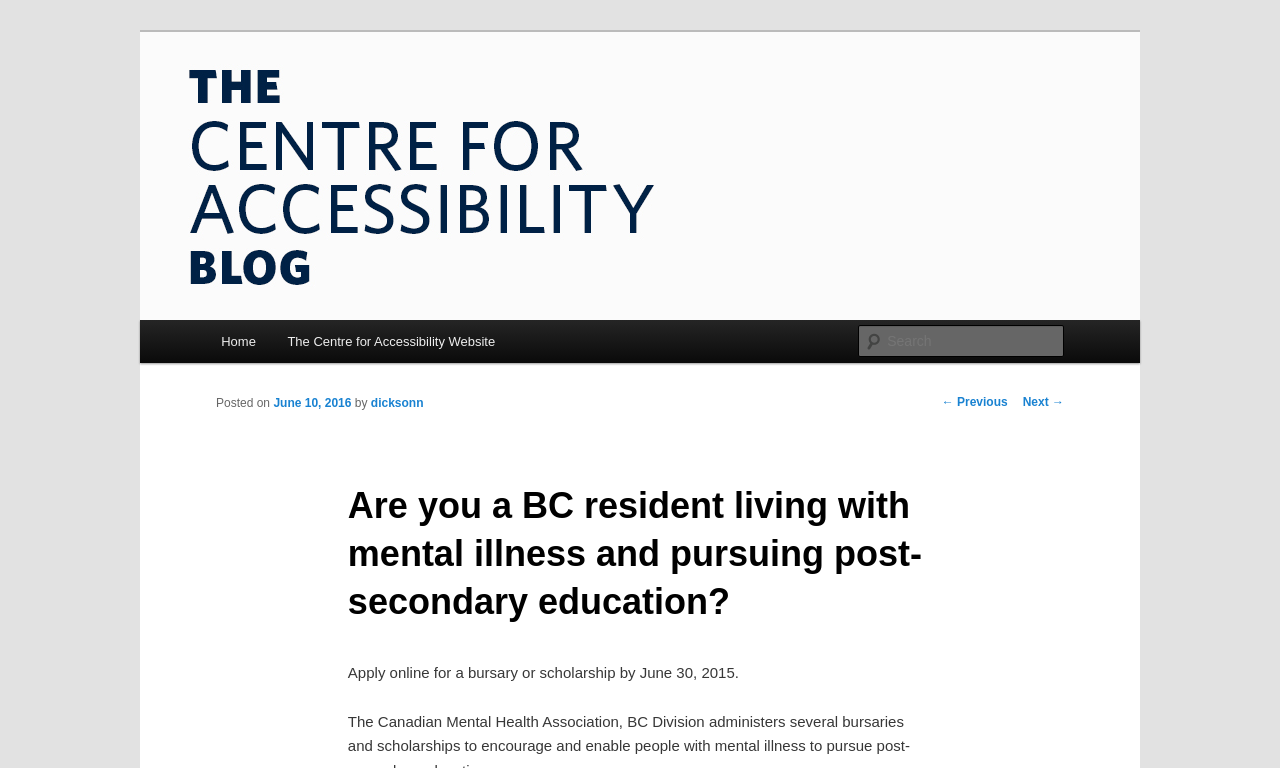What is the date mentioned on the webpage?
Please utilize the information in the image to give a detailed response to the question.

I found the date by looking at the link element with the text 'June 10, 2016' which is accompanied by the static text 'Posted on'.